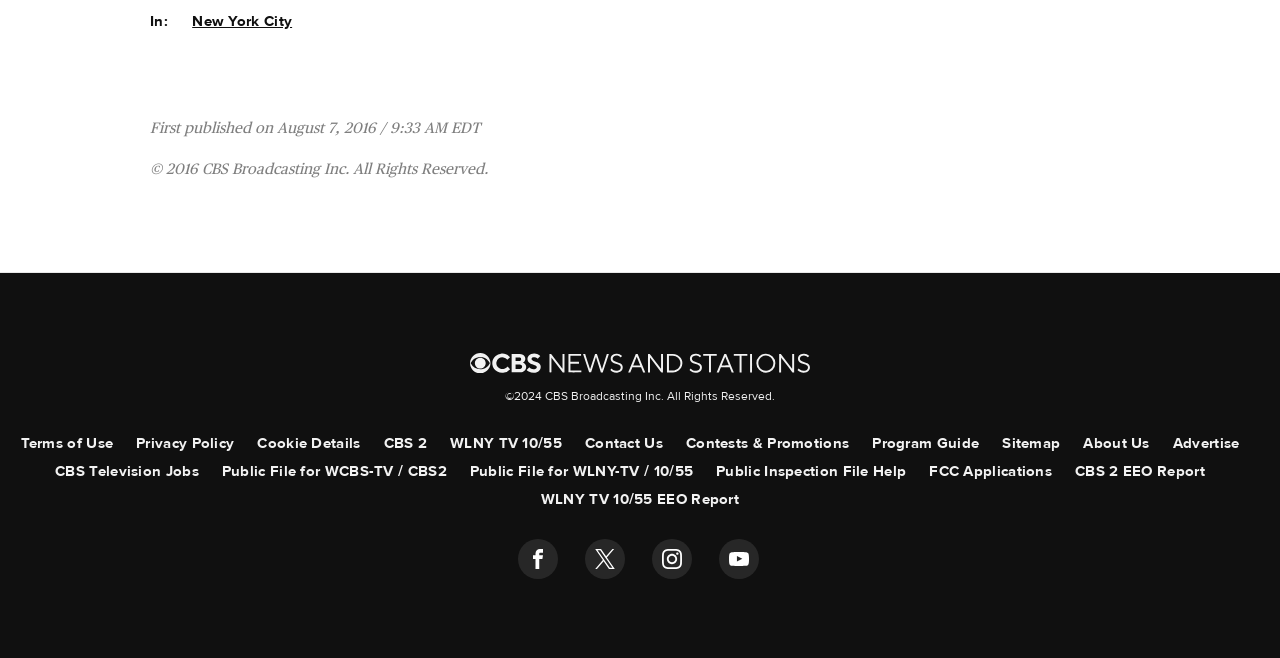Identify the bounding box for the UI element described as: "Terms of Use". Ensure the coordinates are four float numbers between 0 and 1, formatted as [left, top, right, bottom].

[0.016, 0.652, 0.088, 0.695]